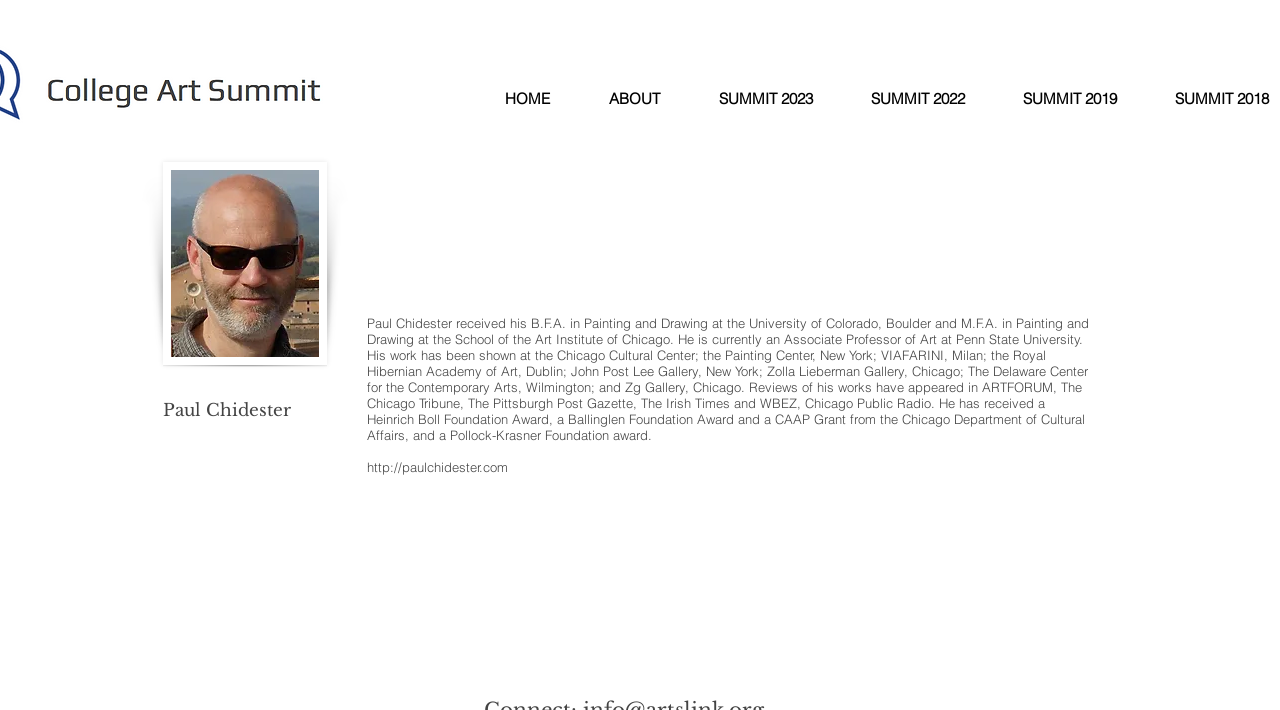Answer the following in one word or a short phrase: 
What is the name of the foundation that awarded Paul Chidester a grant?

Pollock-Krasner Foundation